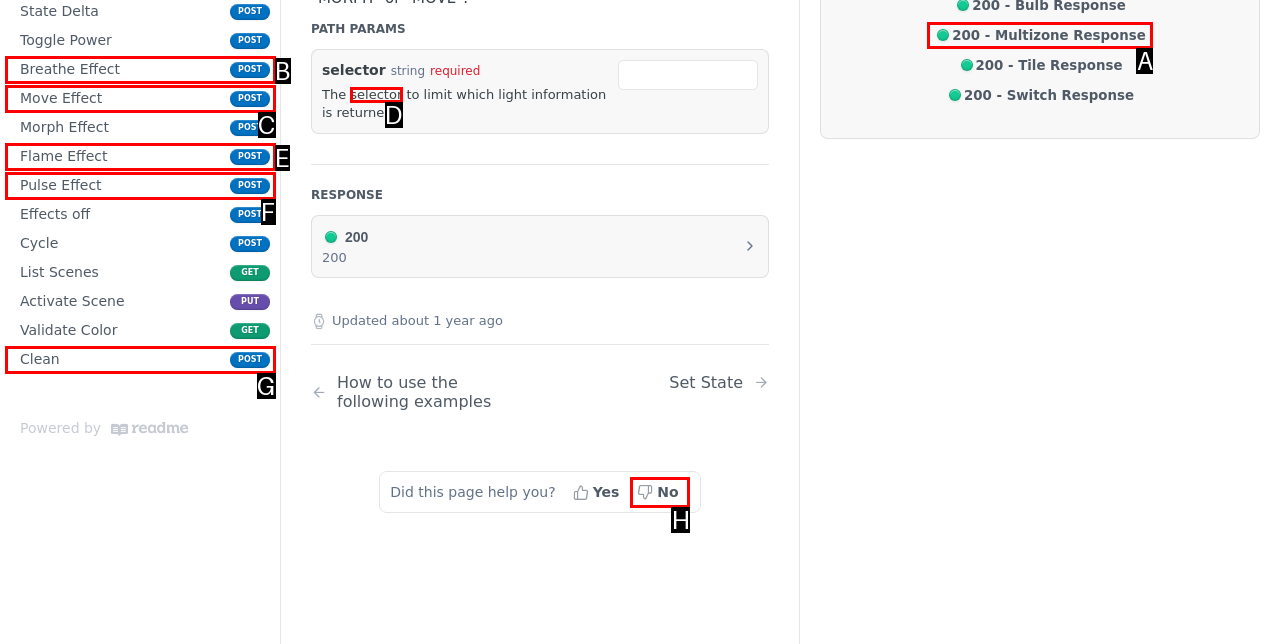Determine which option matches the element description: 200 - Multizone Response
Answer using the letter of the correct option.

A